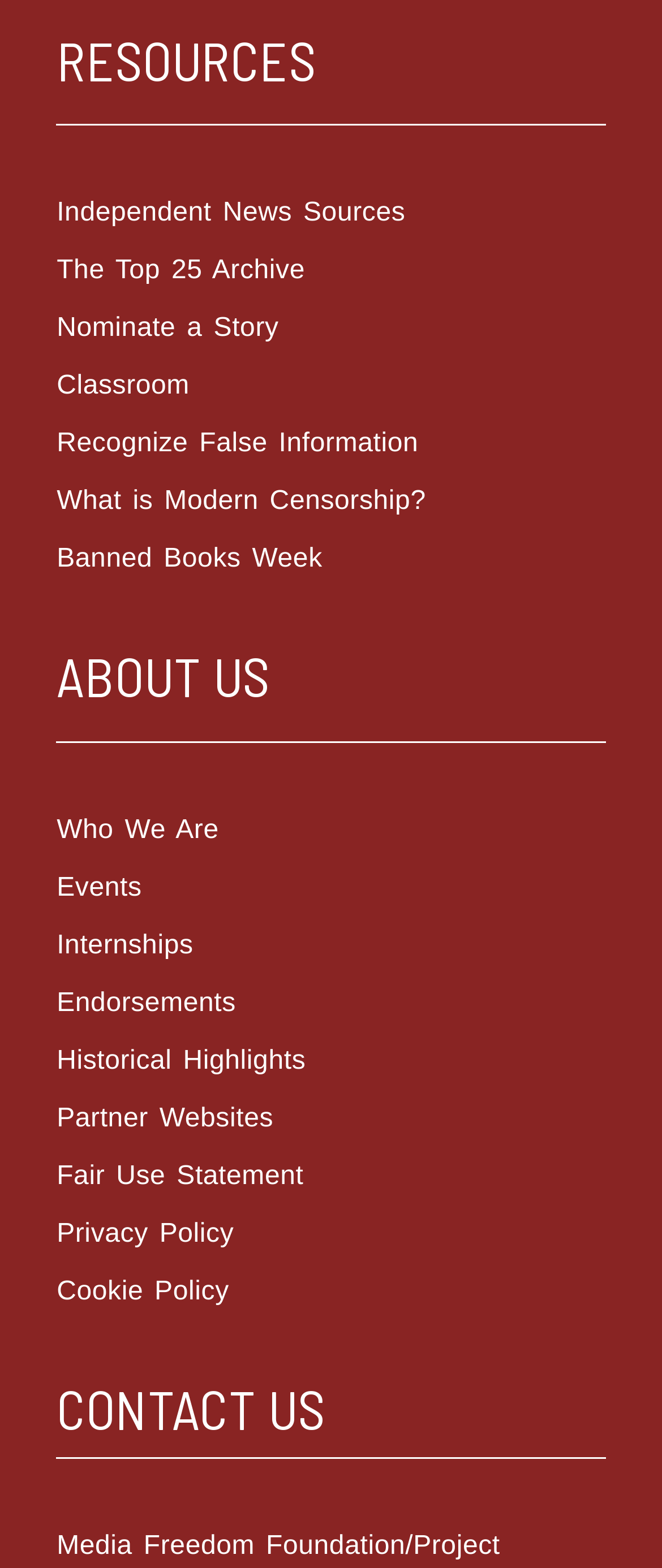How many headings are there on the webpage?
Refer to the screenshot and answer in one word or phrase.

3